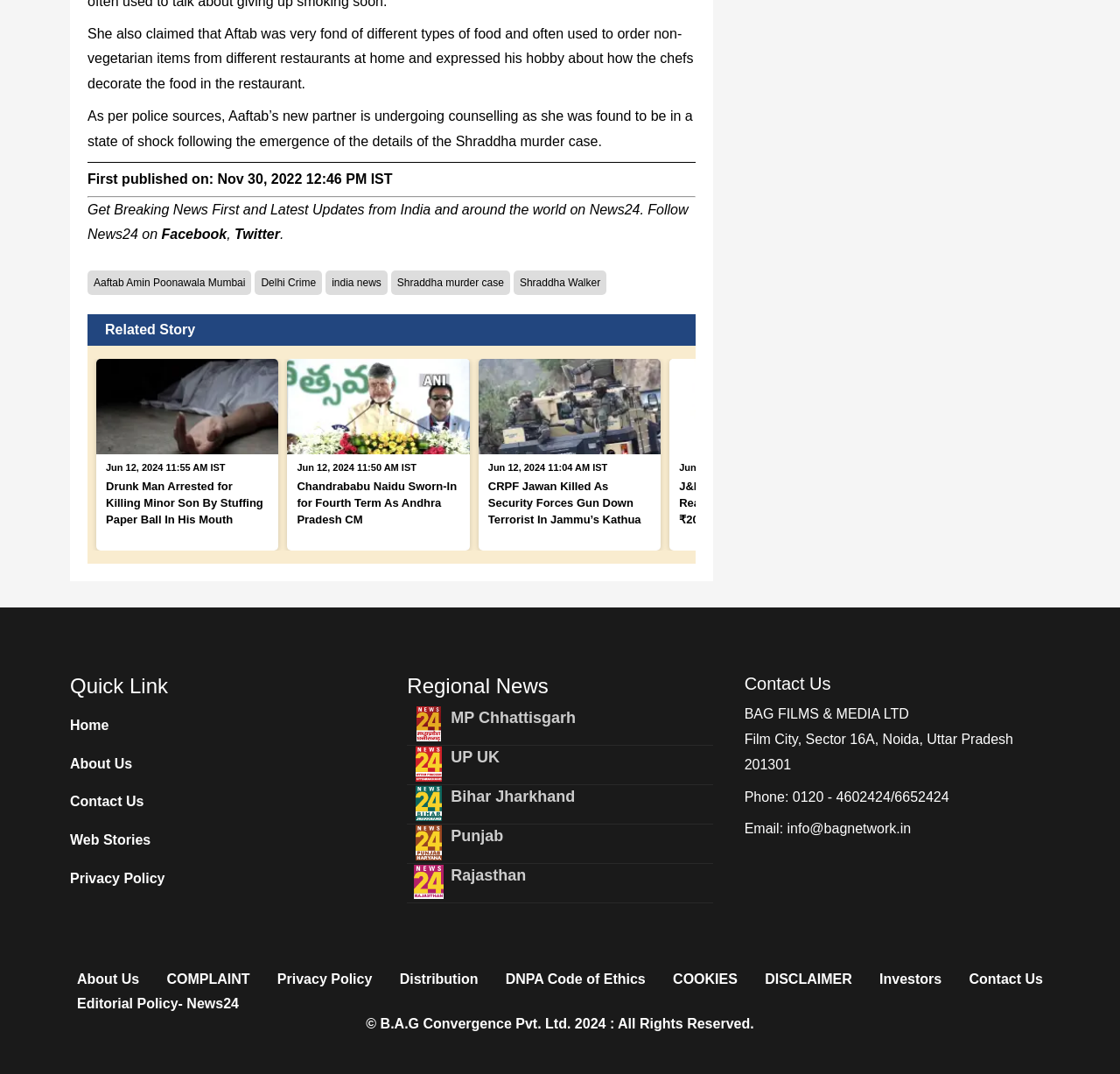Provide the bounding box coordinates of the area you need to click to execute the following instruction: "View News in MP Chhattisgarh".

[0.403, 0.66, 0.514, 0.677]